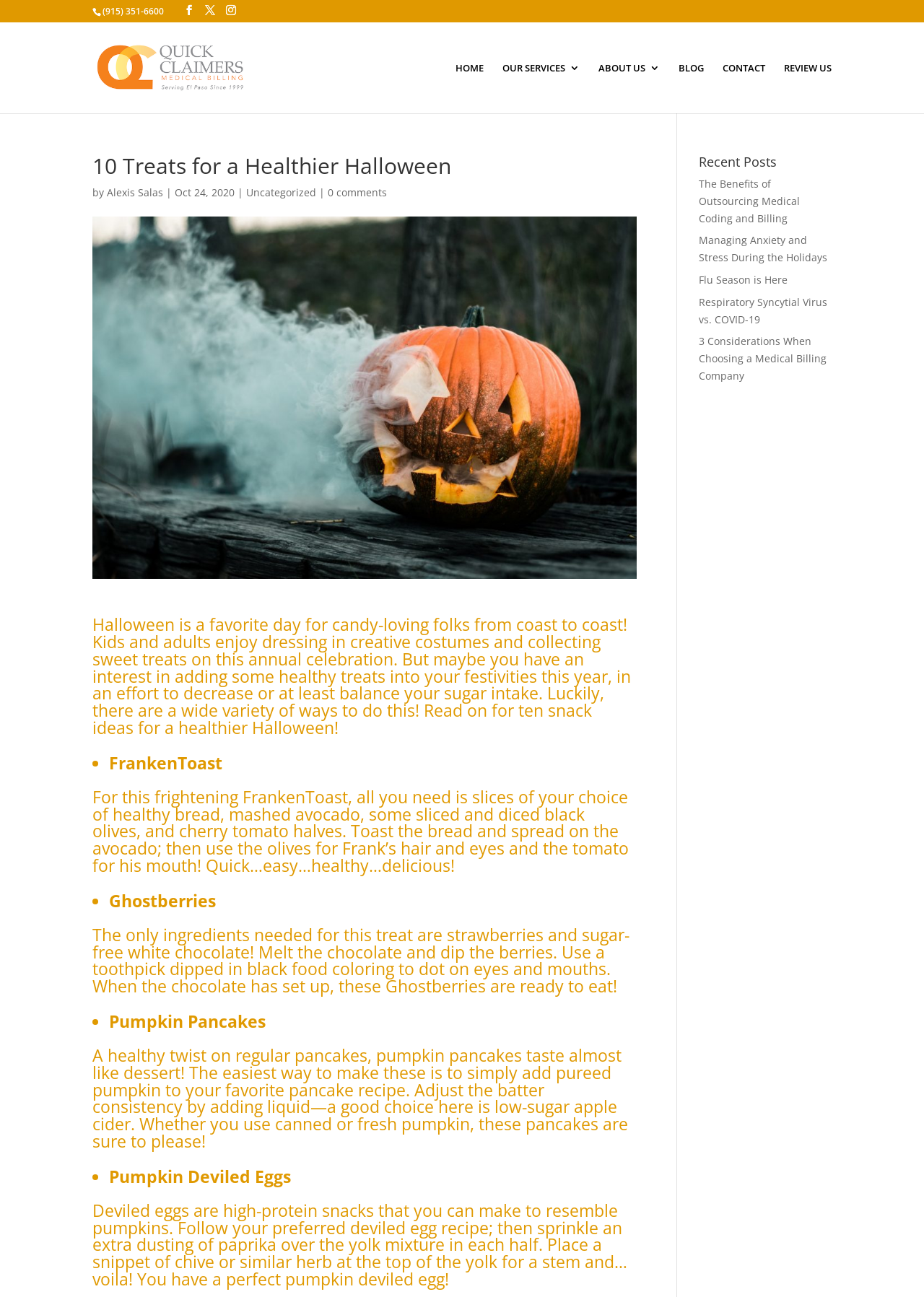Using the provided description Flu Season is Here, find the bounding box coordinates for the UI element. Provide the coordinates in (top-left x, top-left y, bottom-right x, bottom-right y) format, ensuring all values are between 0 and 1.

[0.756, 0.21, 0.853, 0.221]